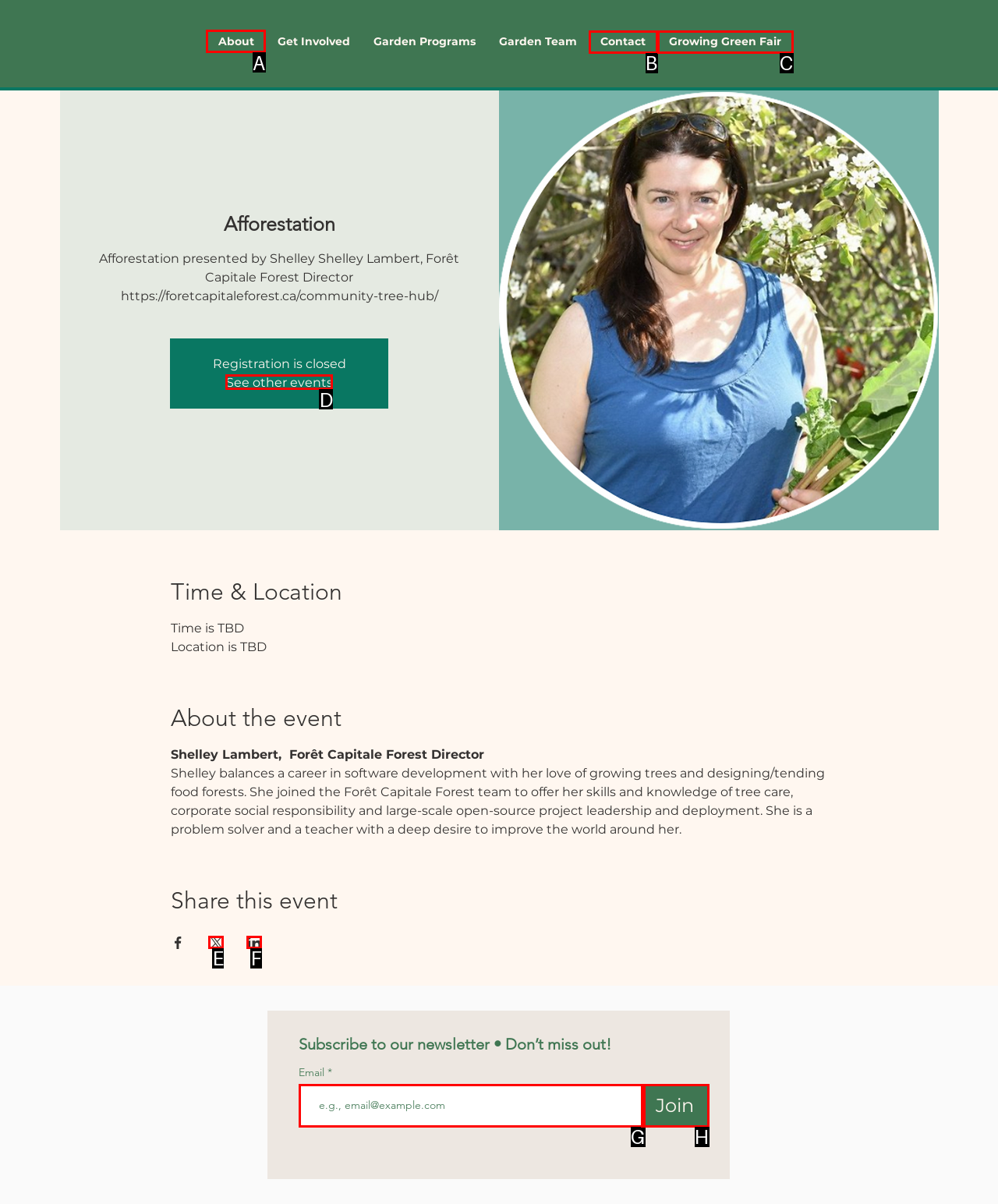Identify the correct letter of the UI element to click for this task: Click on About
Respond with the letter from the listed options.

A